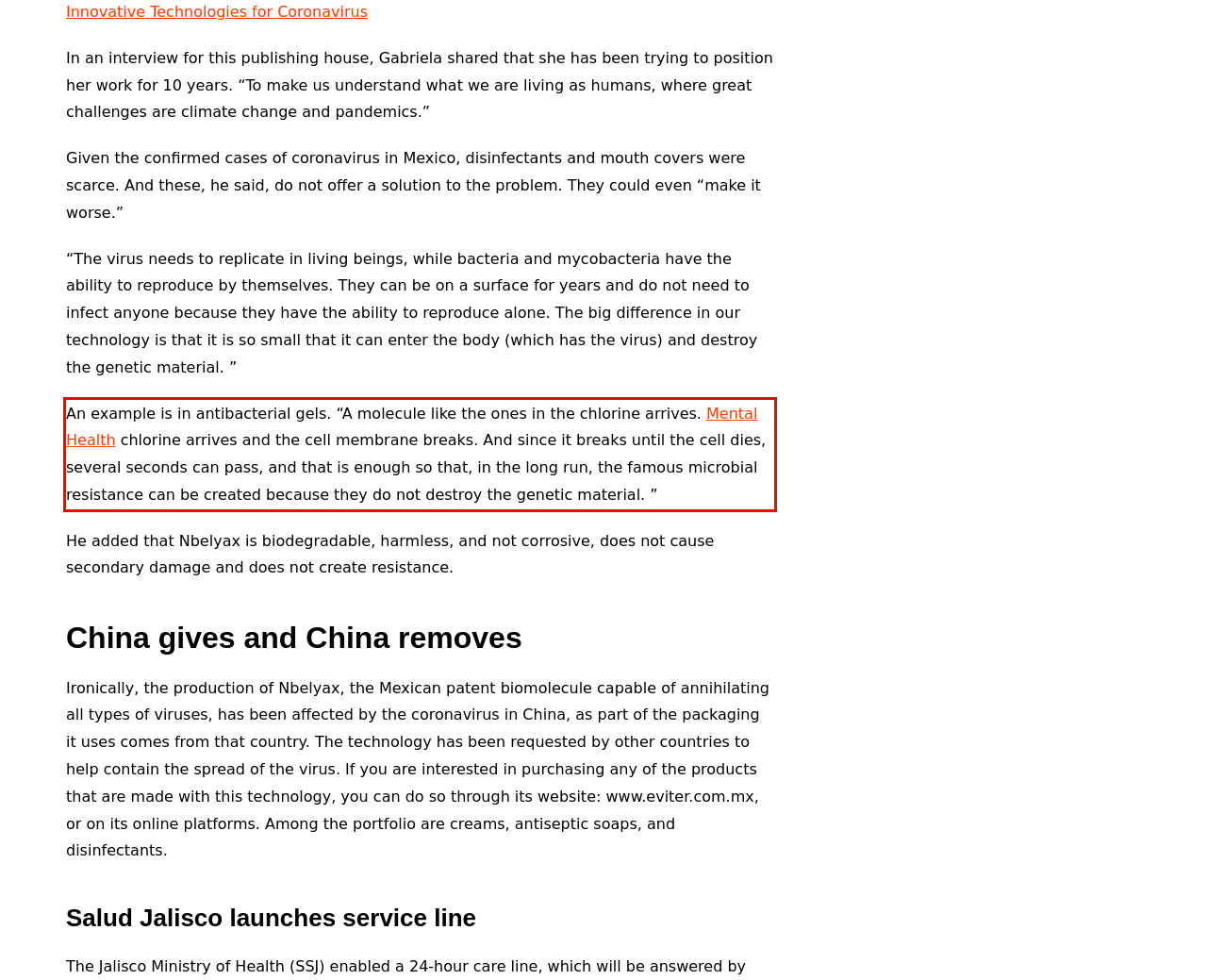Your task is to recognize and extract the text content from the UI element enclosed in the red bounding box on the webpage screenshot.

An example is in antibacterial gels. “A molecule like the ones in the chlorine arrives. Mental Health chlorine arrives and the cell membrane breaks. And since it breaks until the cell dies, several seconds can pass, and that is enough so that, in the long run, the famous microbial resistance can be created because they do not destroy the genetic material. ”